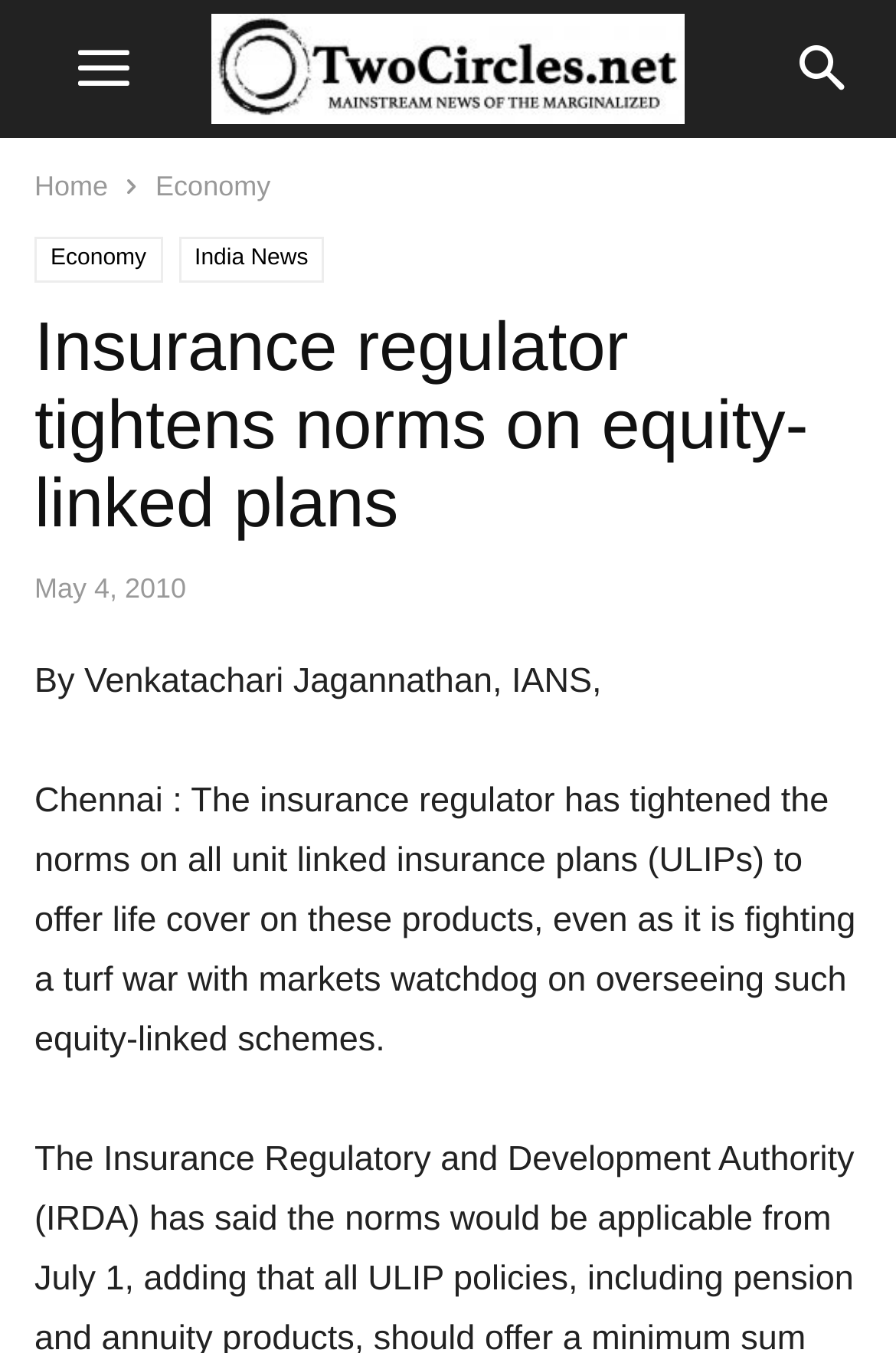Find the bounding box coordinates corresponding to the UI element with the description: "View Important Disclosures". The coordinates should be formatted as [left, top, right, bottom], with values as floats between 0 and 1.

None